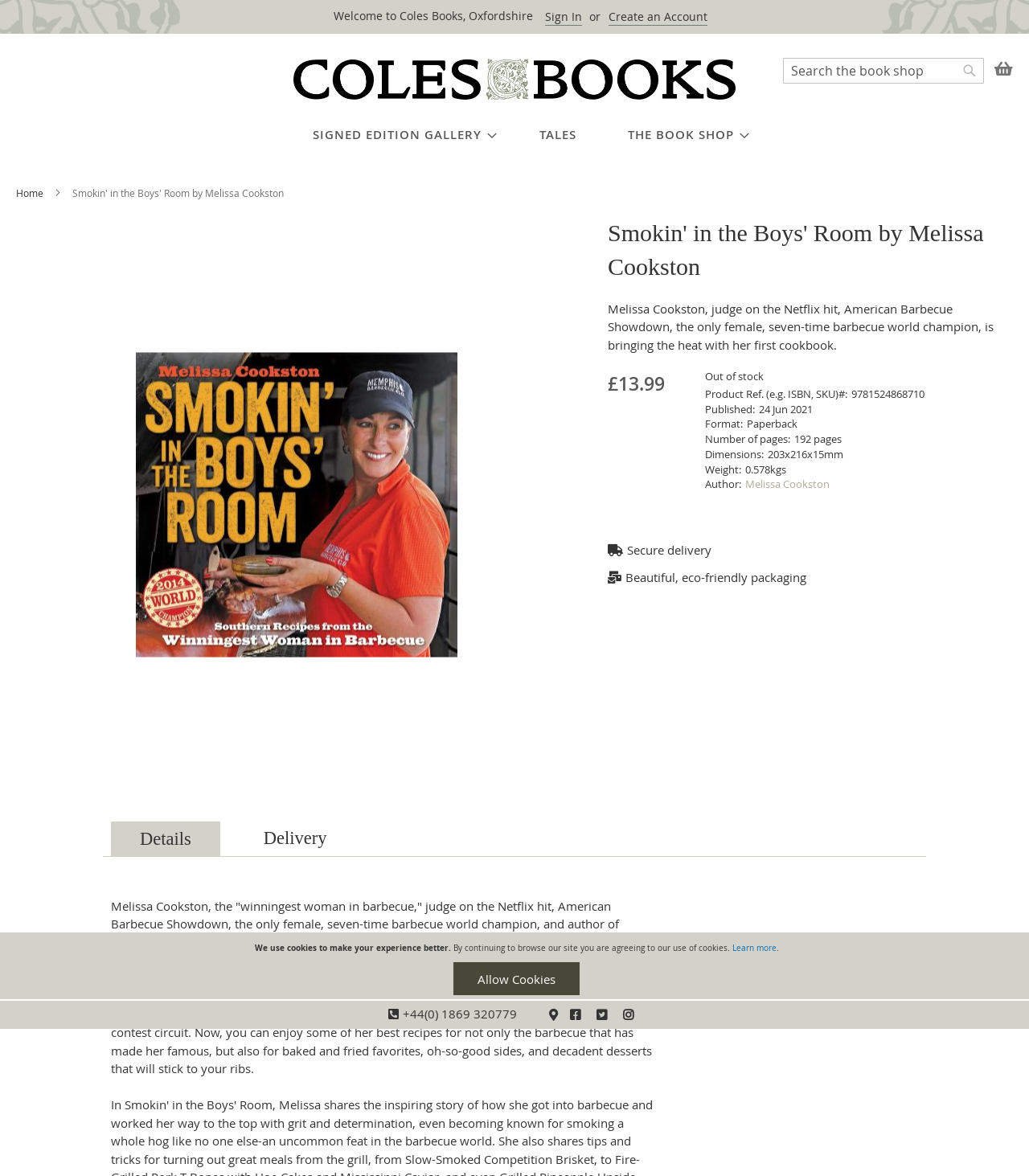Given the webpage screenshot and the description, determine the bounding box coordinates (top-left x, top-left y, bottom-right x, bottom-right y) that define the location of the UI element matching this description: parent_node: About

None